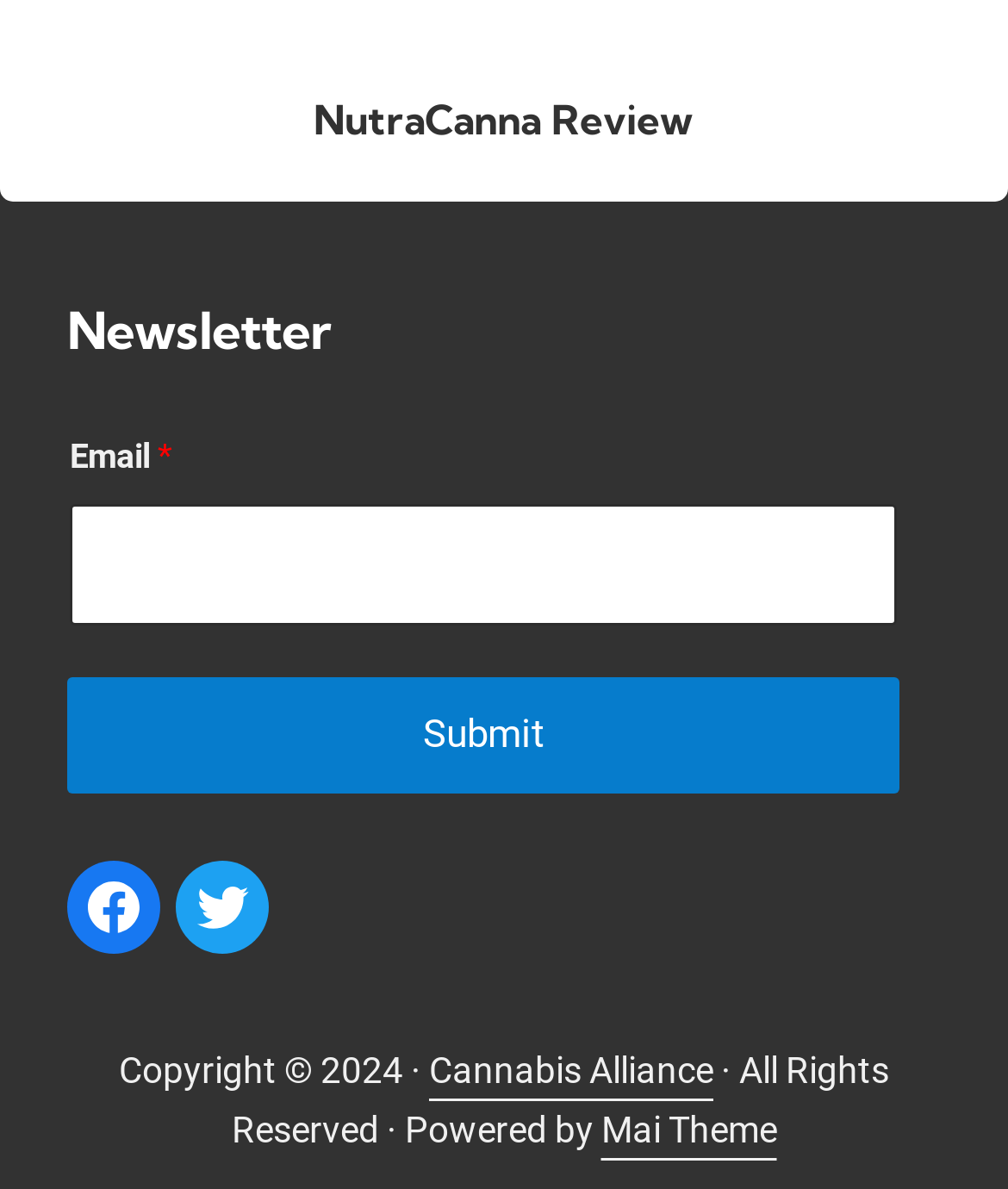What is the organization mentioned in the copyright section?
From the image, provide a succinct answer in one word or a short phrase.

Cannabis Alliance